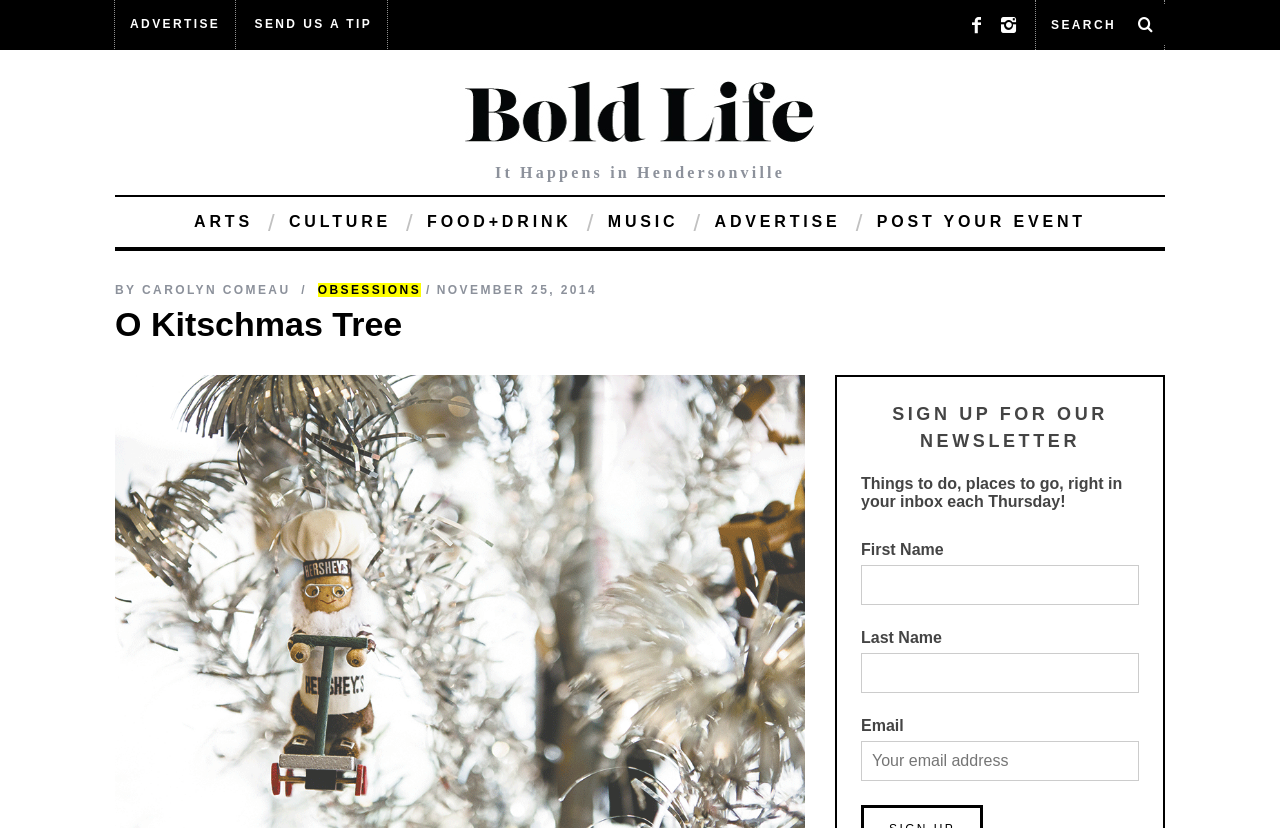Identify the bounding box coordinates for the UI element mentioned here: "input value="Search" name="s" value="Search"". Provide the coordinates as four float values between 0 and 1, i.e., [left, top, right, bottom].

[0.809, 0.0, 0.91, 0.06]